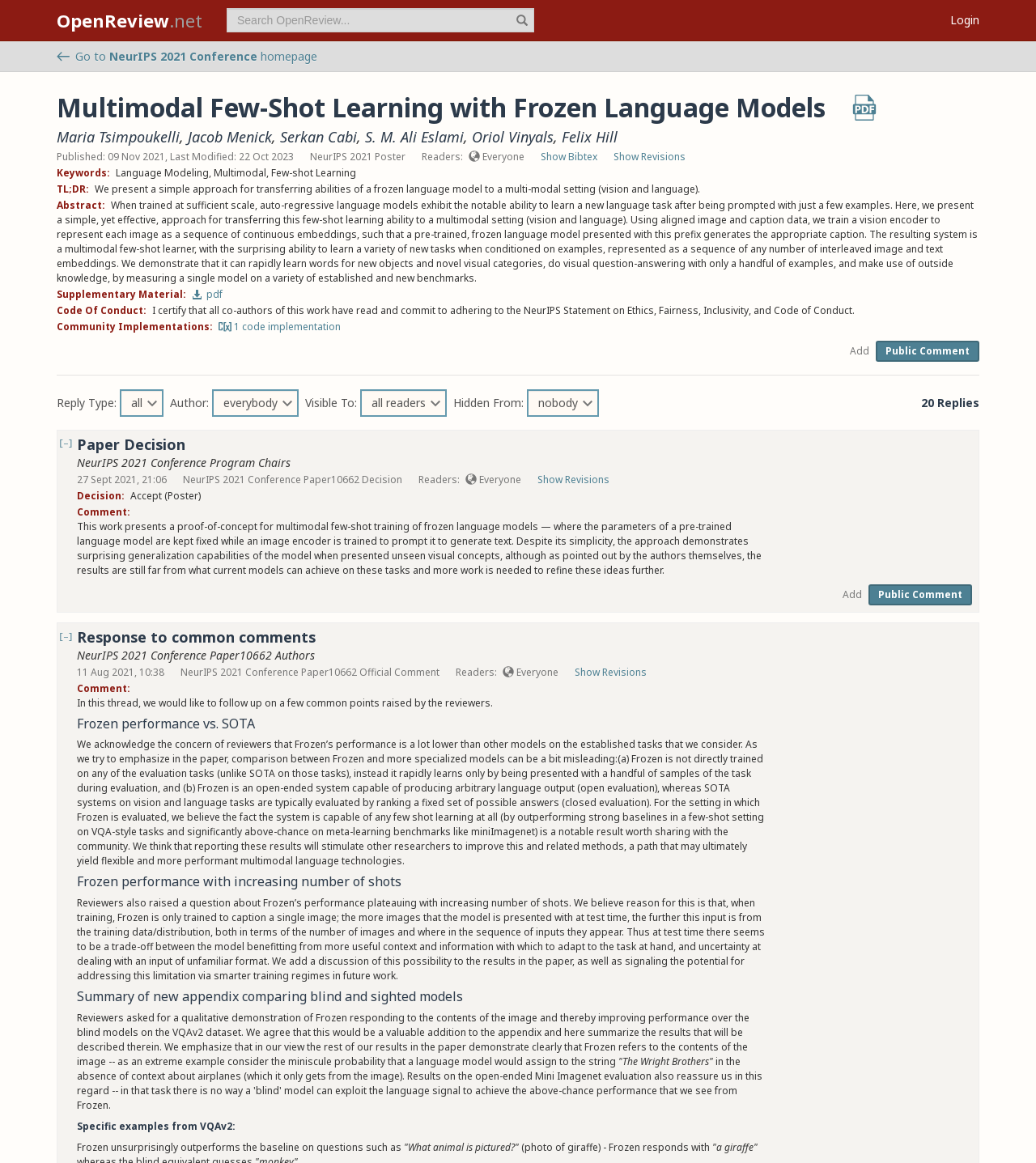Could you determine the bounding box coordinates of the clickable element to complete the instruction: "add a public comment"? Provide the coordinates as four float numbers between 0 and 1, i.e., [left, top, right, bottom].

[0.845, 0.293, 0.945, 0.311]